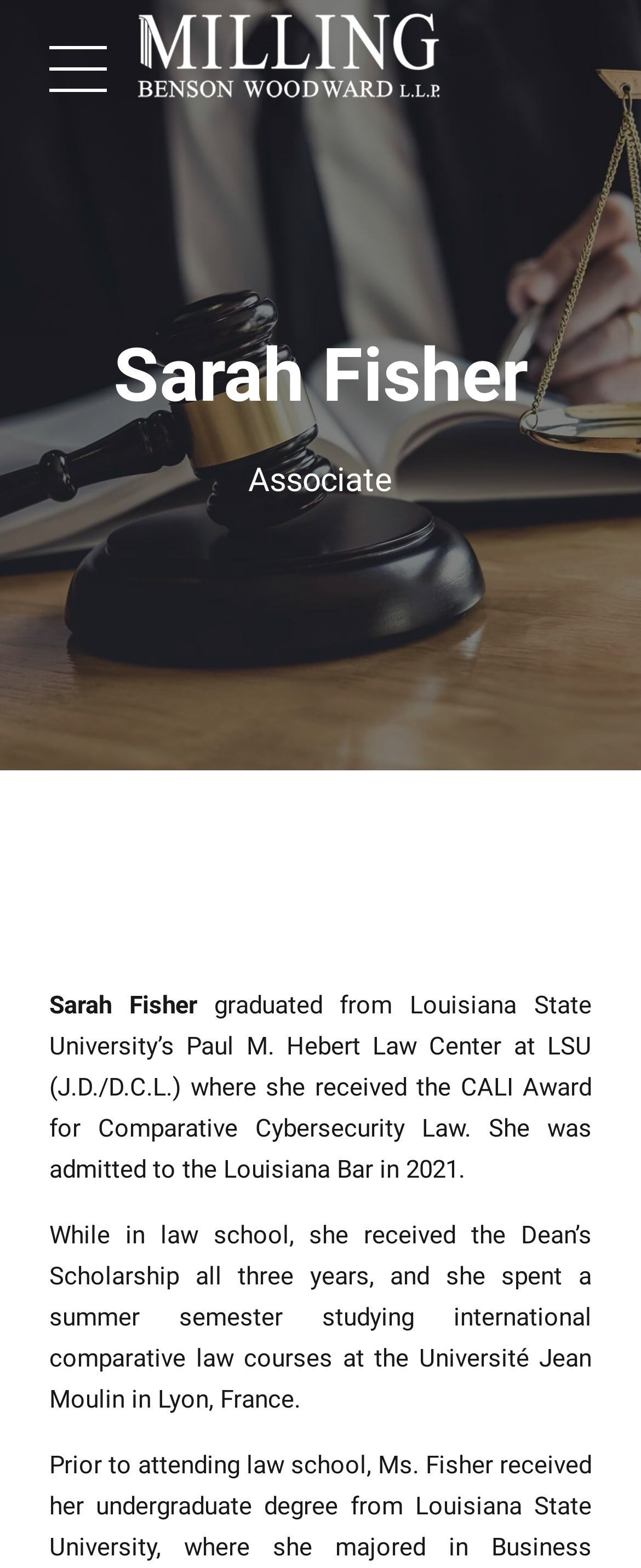Using the description: "alt="Milling Benson Woodward L.L.P."", determine the UI element's bounding box coordinates. Ensure the coordinates are in the format of four float numbers between 0 and 1, i.e., [left, top, right, bottom].

[0.208, 0.0, 0.692, 0.07]